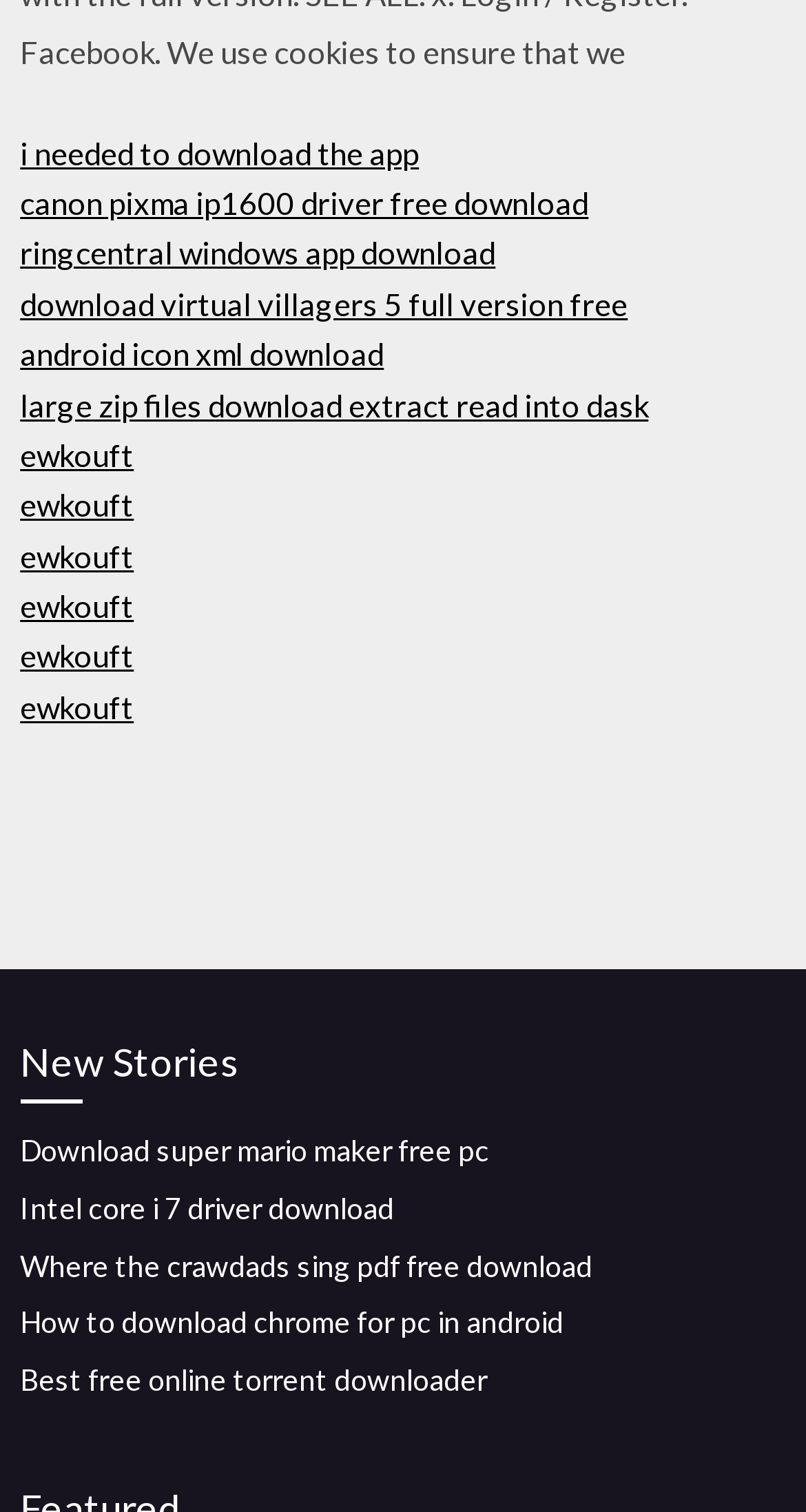Could you locate the bounding box coordinates for the section that should be clicked to accomplish this task: "Download Canon Pixma IP1600 driver".

[0.025, 0.122, 0.73, 0.146]